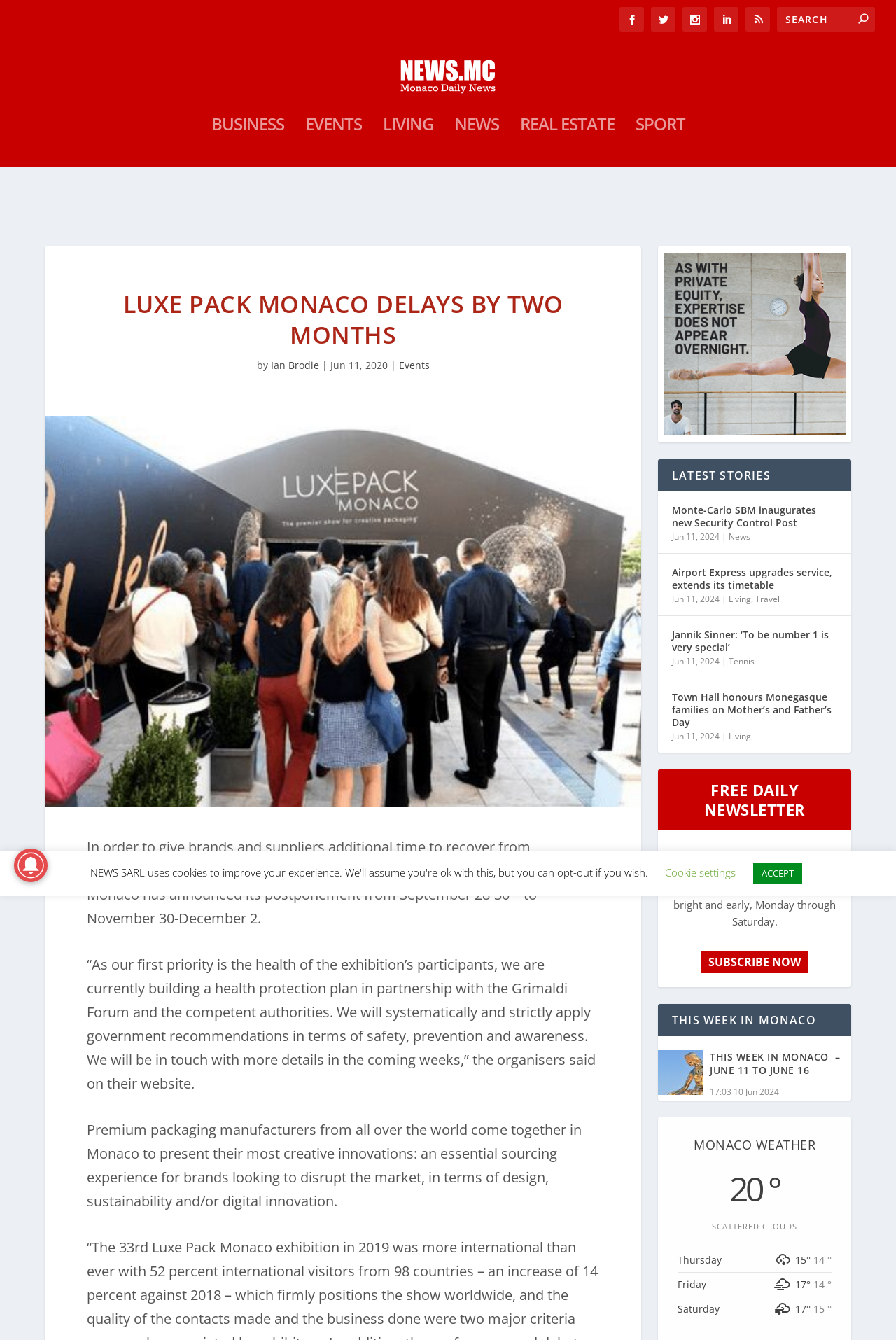Find the bounding box coordinates of the area to click in order to follow the instruction: "Check Monaco weather".

[0.756, 0.808, 0.928, 0.826]